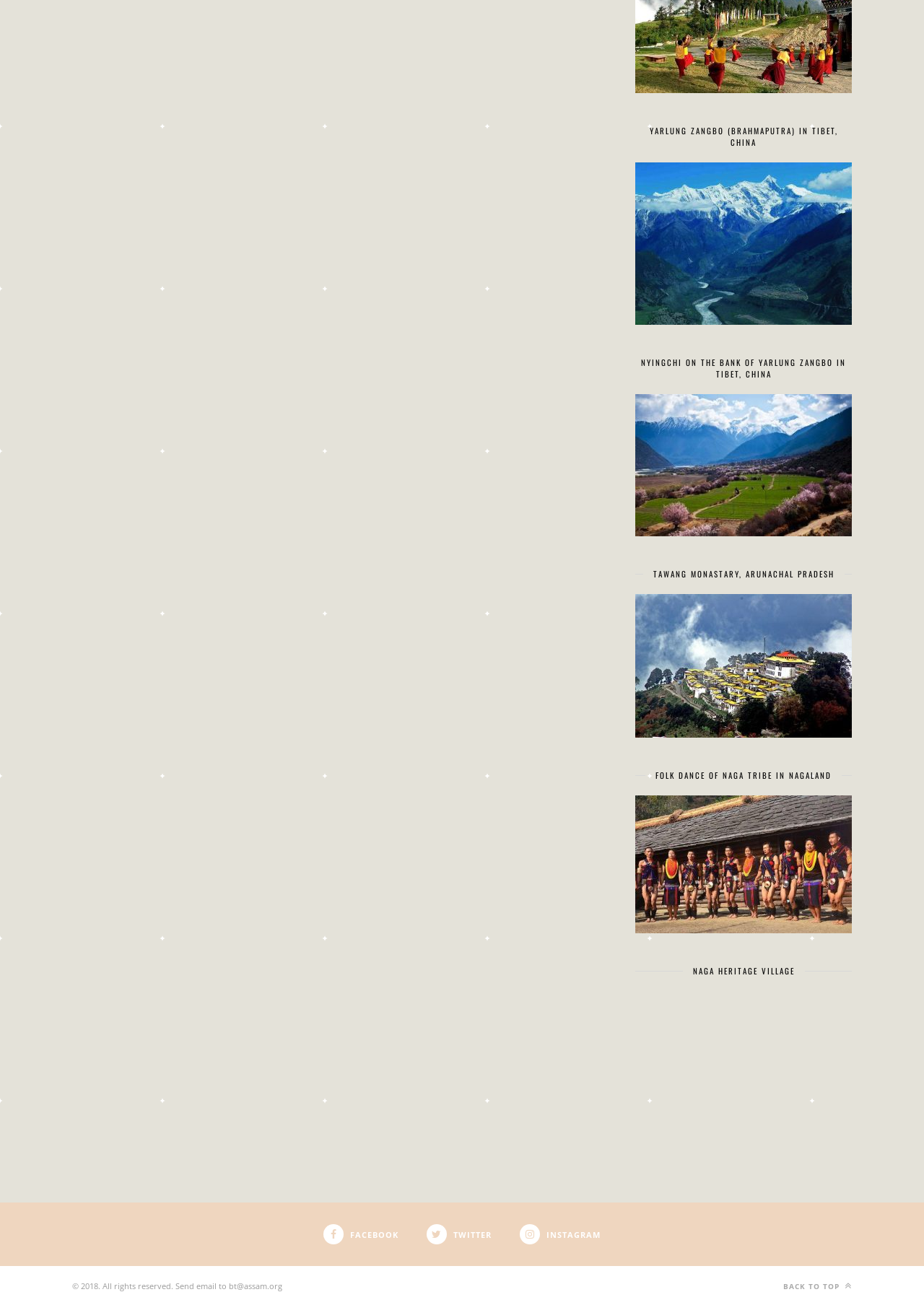Provide your answer in a single word or phrase: 
What is the purpose of the link at the bottom right corner of the page?

Back to top